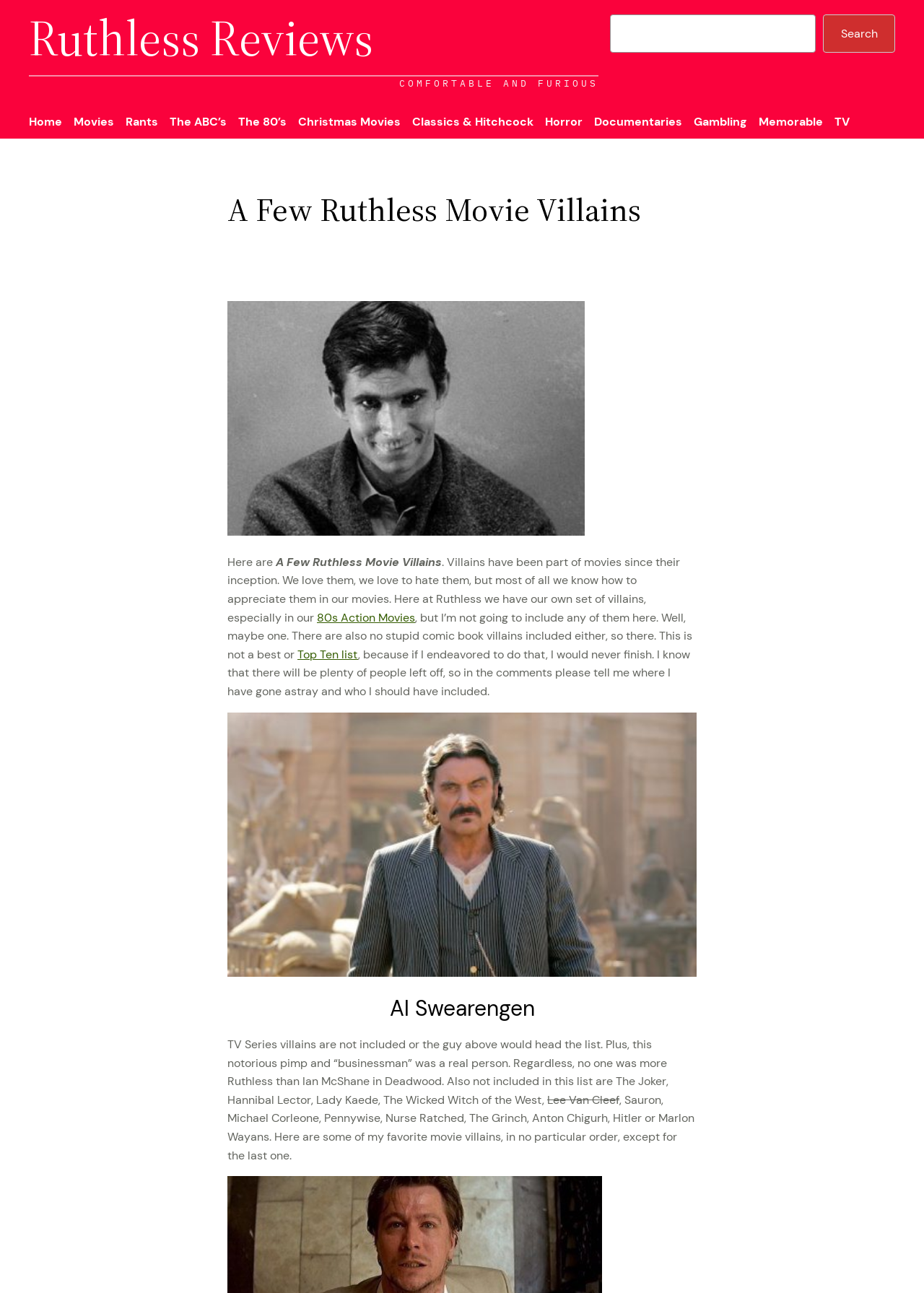How many links are there in the navigation menu?
Using the image as a reference, give a one-word or short phrase answer.

12